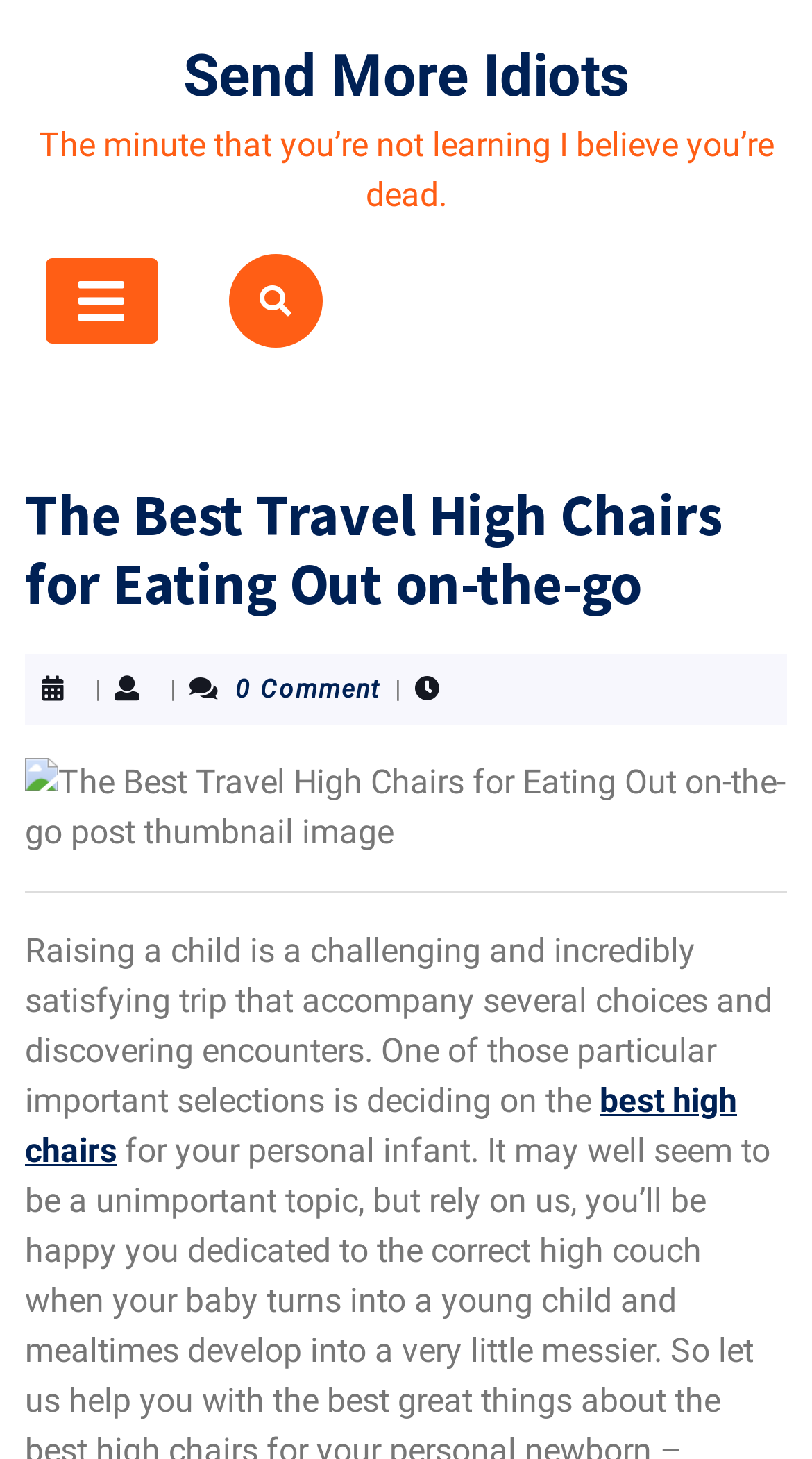Answer with a single word or phrase: 
What is the topic of the link in the article?

Best high chairs